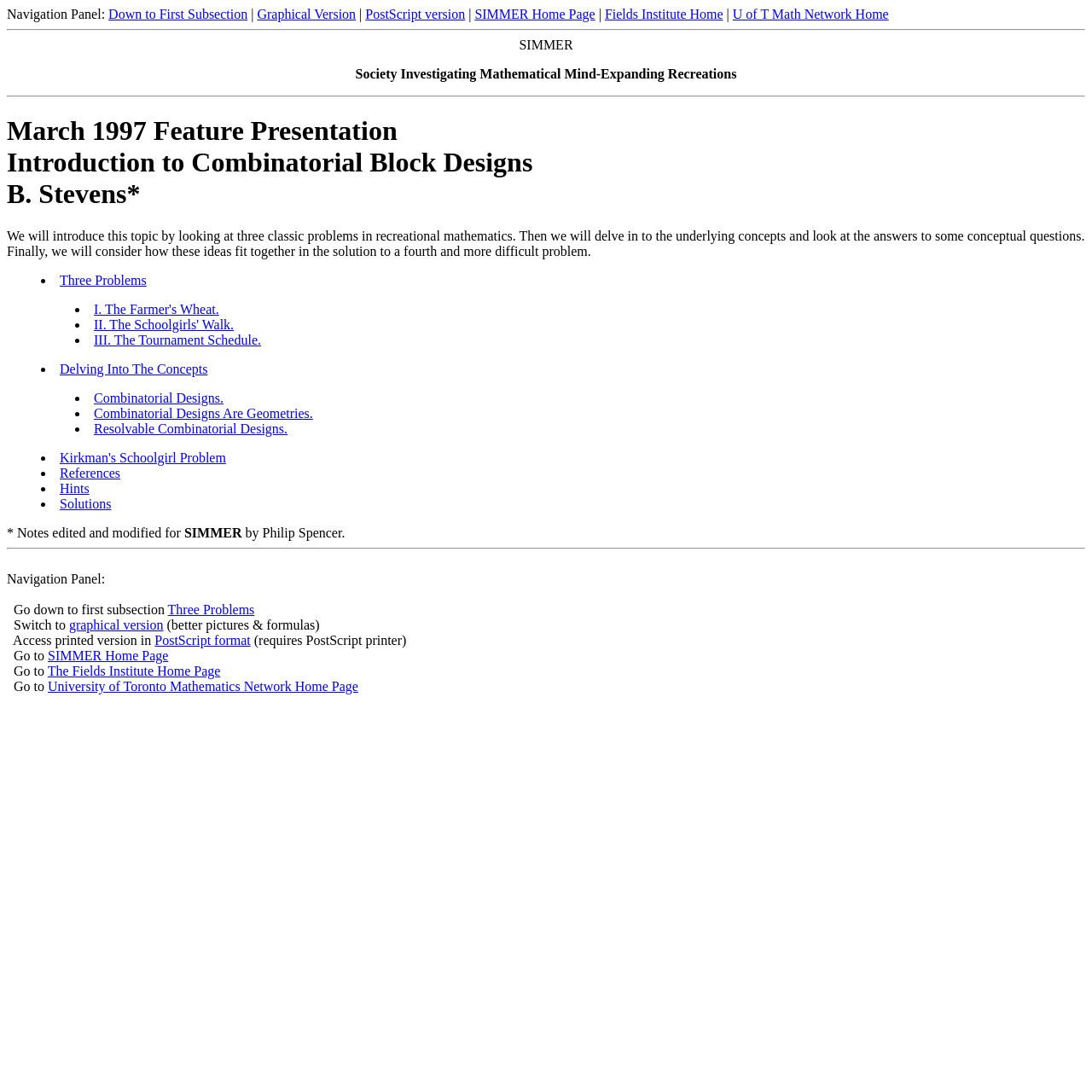Locate the bounding box coordinates of the element that needs to be clicked to carry out the instruction: "Access PostScript version". The coordinates should be given as four float numbers ranging from 0 to 1, i.e., [left, top, right, bottom].

[0.335, 0.006, 0.426, 0.02]